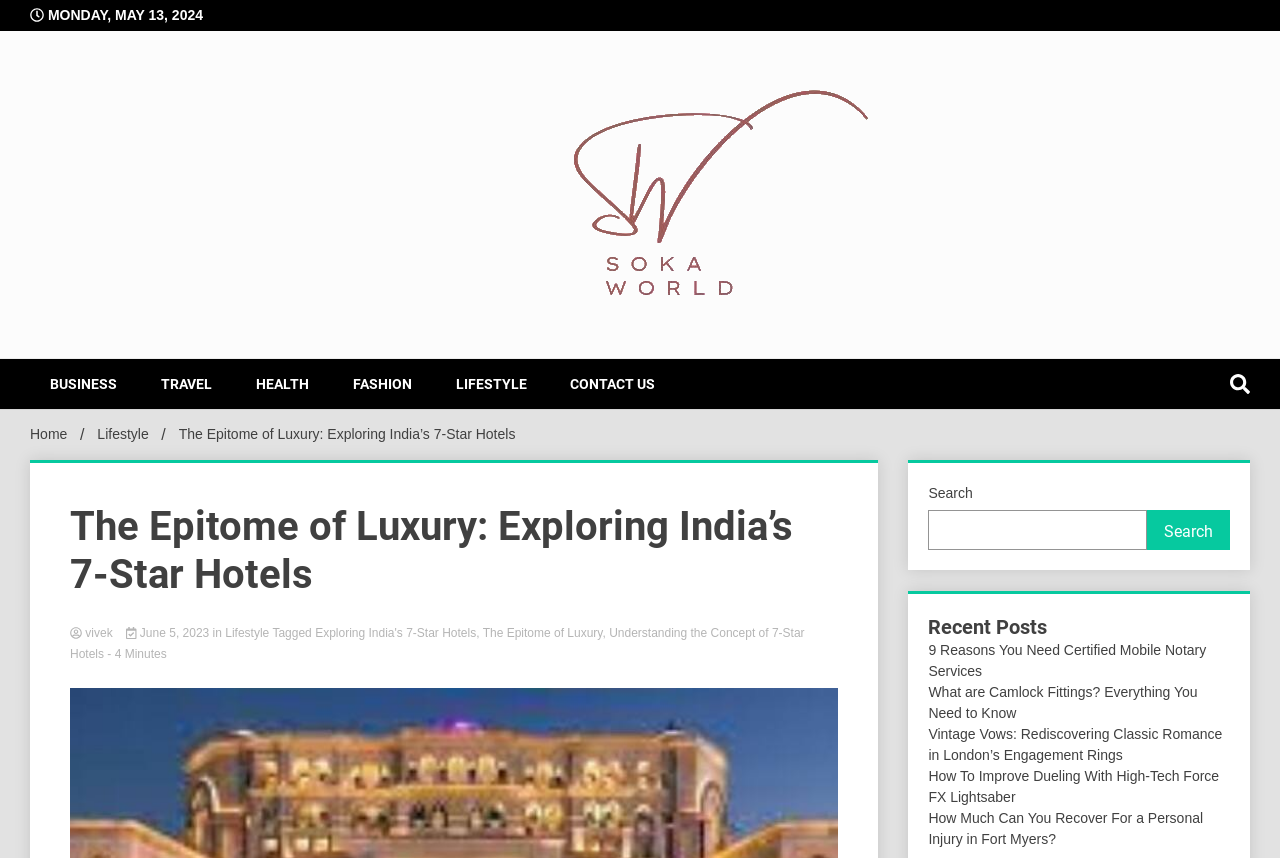How many recent posts are listed on the webpage?
Look at the image and respond with a one-word or short-phrase answer.

5